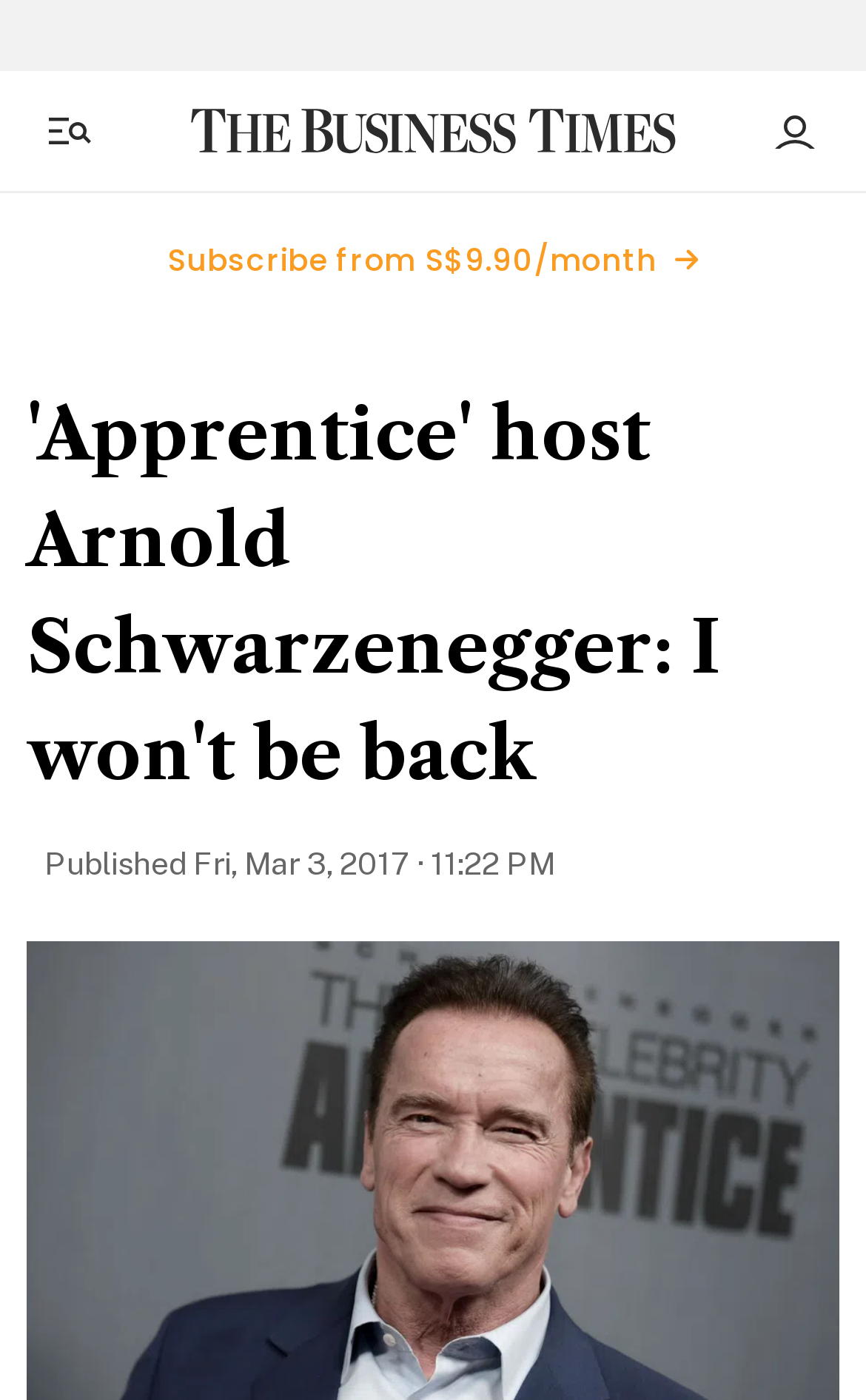Generate a thorough description of the webpage.

The webpage appears to be a news article about Arnold Schwarzenegger leaving The New Celebrity Apprentice. At the top left, there is a button to toggle the side menu, accompanied by a hamburger icon. Next to it, on the top center, is a link to "The Business Times" with its logo. On the top right, there is a button for account management, accompanied by an account icon.

Below the top navigation, there is a prominent link to subscribe to the publication, taking up most of the width. Underneath, the main article begins with a heading that reads "'Apprentice' host Arnold Schwarzenegger: I won't be back". The article's metadata is displayed below the heading, showing the publication date and time.

The main content of the article is not explicitly described in the accessibility tree, but it likely discusses Schwarzenegger's decision to leave the show. On the right side of the article, there is a button to expand an image related to the article, which is described as showing Schwarzenegger terminating his time on The New Celebrity Apprentice due to President Trump's involvement affecting the show's ratings.